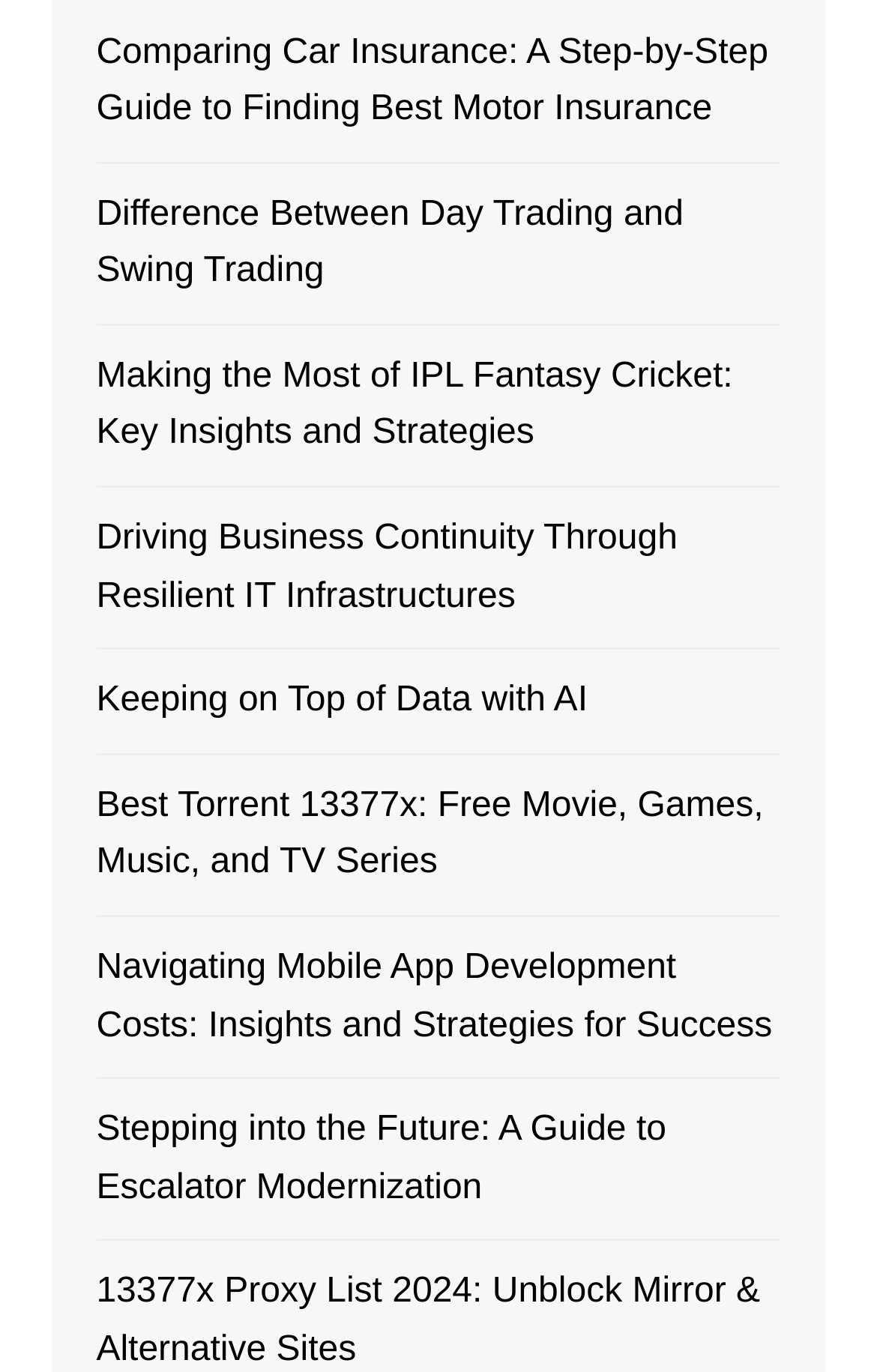Please specify the bounding box coordinates of the clickable section necessary to execute the following command: "Find out about keeping on top of data with AI".

[0.11, 0.49, 0.89, 0.532]